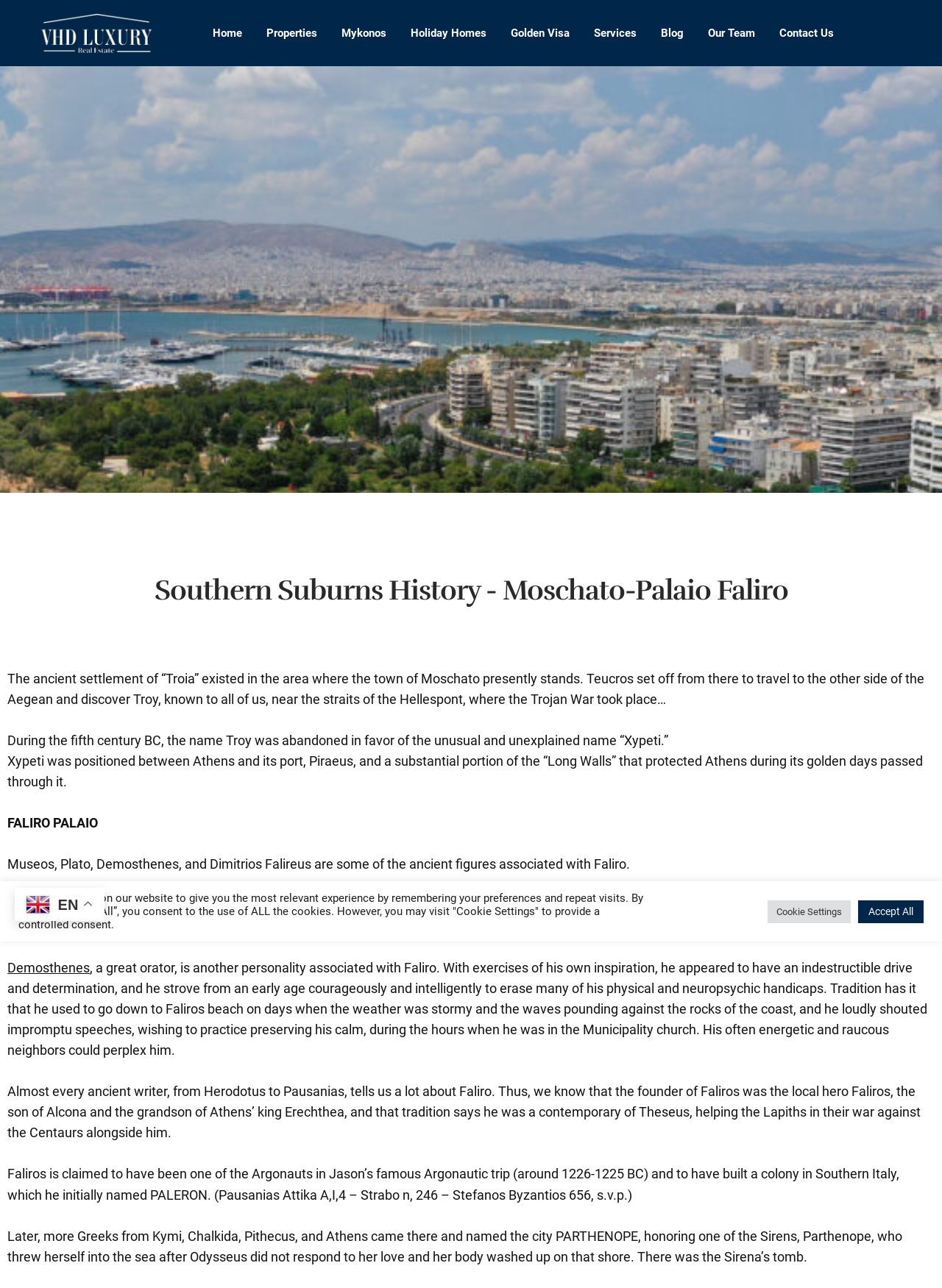Please specify the bounding box coordinates of the area that should be clicked to accomplish the following instruction: "Go to Home". The coordinates should consist of four float numbers between 0 and 1, i.e., [left, top, right, bottom].

[0.214, 0.0, 0.269, 0.051]